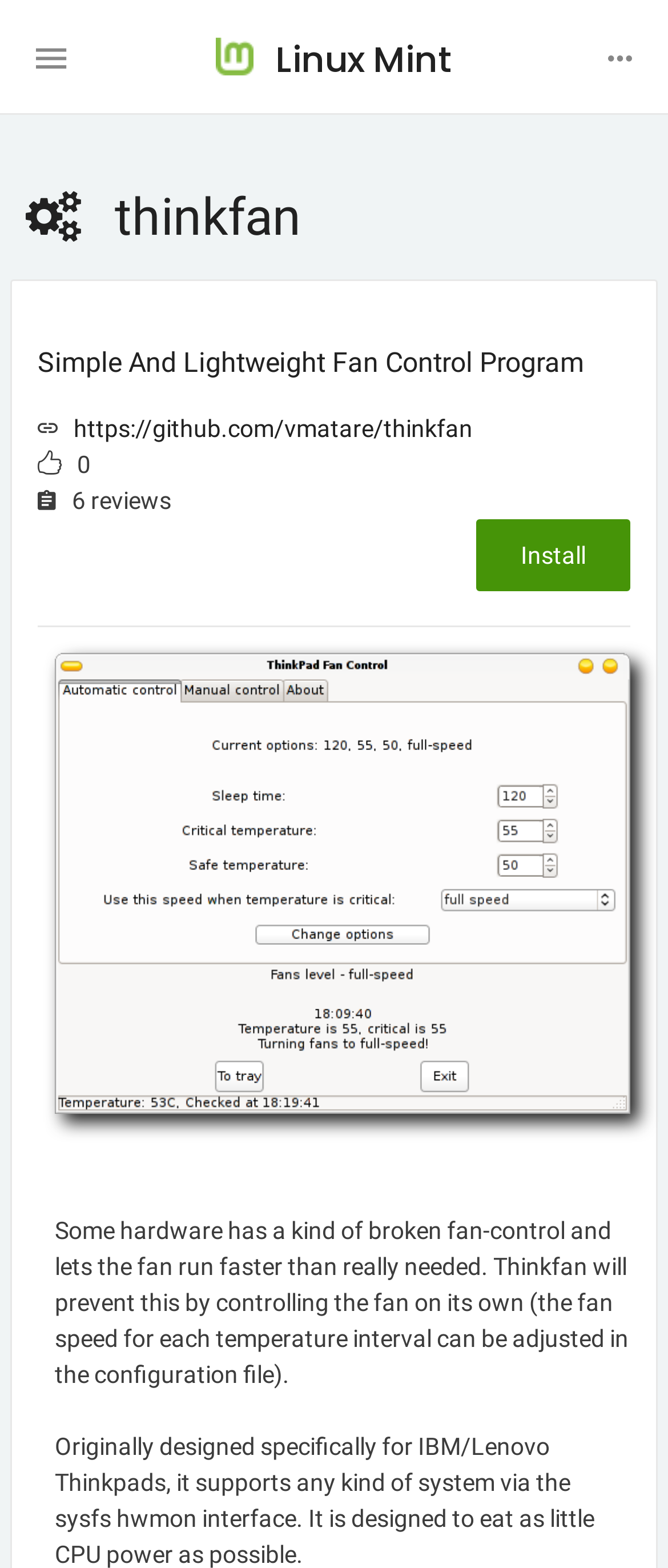Give a full account of the webpage's elements and their arrangement.

The webpage is about Linux Mint, a community-driven operating system. At the top left, there is a brand logo of Linux Mint, accompanied by a link with the text "brand Linux Mint". On the top right, there are two icons, represented by Unicode characters '\uf197' and '\uf19c', which are likely navigation or menu buttons.

Below the top section, there is a heading that reads "thinkfan", followed by a subheading that describes thinkfan as a "Simple And Lightweight Fan Control Program". The text is positioned near the top center of the page.

To the right of the subheading, there is a link to the thinkfan GitHub page, accompanied by some static text and a rating or review section, which mentions "0" and "6 reviews". 

Further down, there is a prominent "Install" button, which is centered on the page. Below the button, there is a horizontal separator line that spans the width of the page.

The lower section of the page features a large image that takes up most of the width, accompanied by a link. Below the image, there is a block of text that describes the purpose of thinkfan, which is to control fan speed on certain hardware to prevent it from running faster than necessary.

Overall, the page appears to be a project page for thinkfan, a fan control program, within the Linux Mint community.